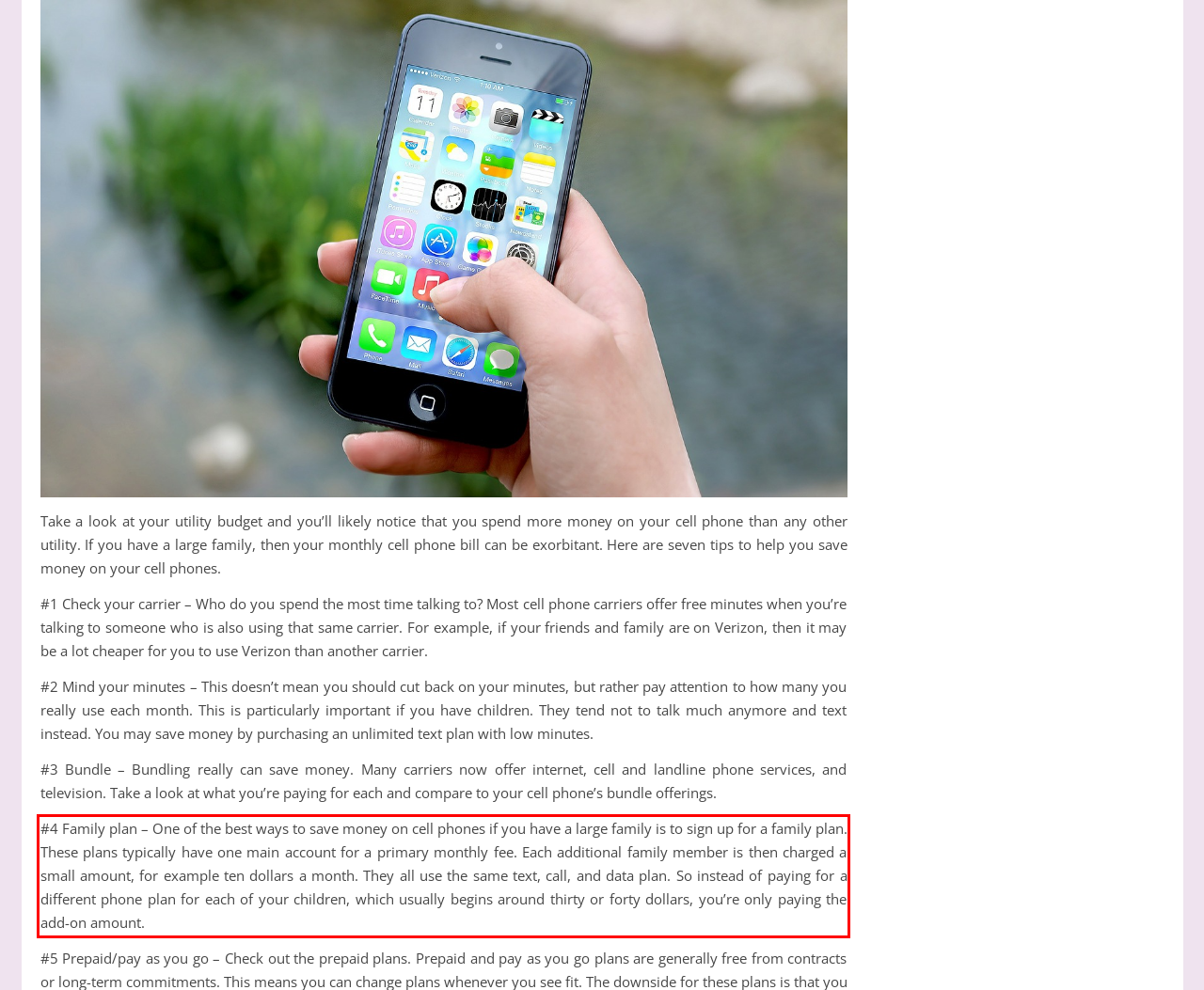Examine the screenshot of the webpage, locate the red bounding box, and perform OCR to extract the text contained within it.

#4 Family plan – One of the best ways to save money on cell phones if you have a large family is to sign up for a family plan. These plans typically have one main account for a primary monthly fee. Each additional family member is then charged a small amount, for example ten dollars a month. They all use the same text, call, and data plan. So instead of paying for a different phone plan for each of your children, which usually begins around thirty or forty dollars, you’re only paying the add-on amount.